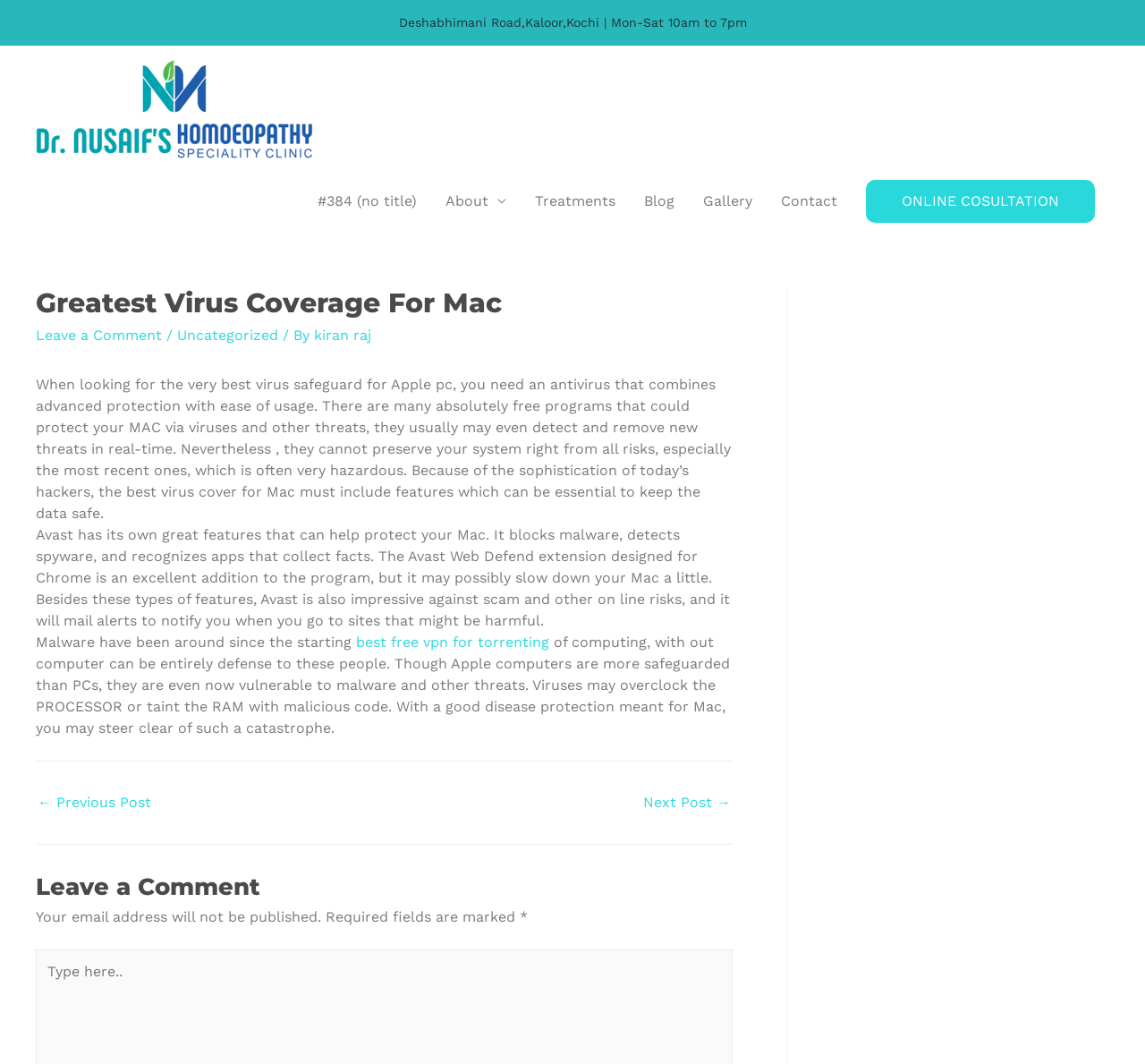What is the website about?
Observe the image and answer the question with a one-word or short phrase response.

Virus coverage for Mac